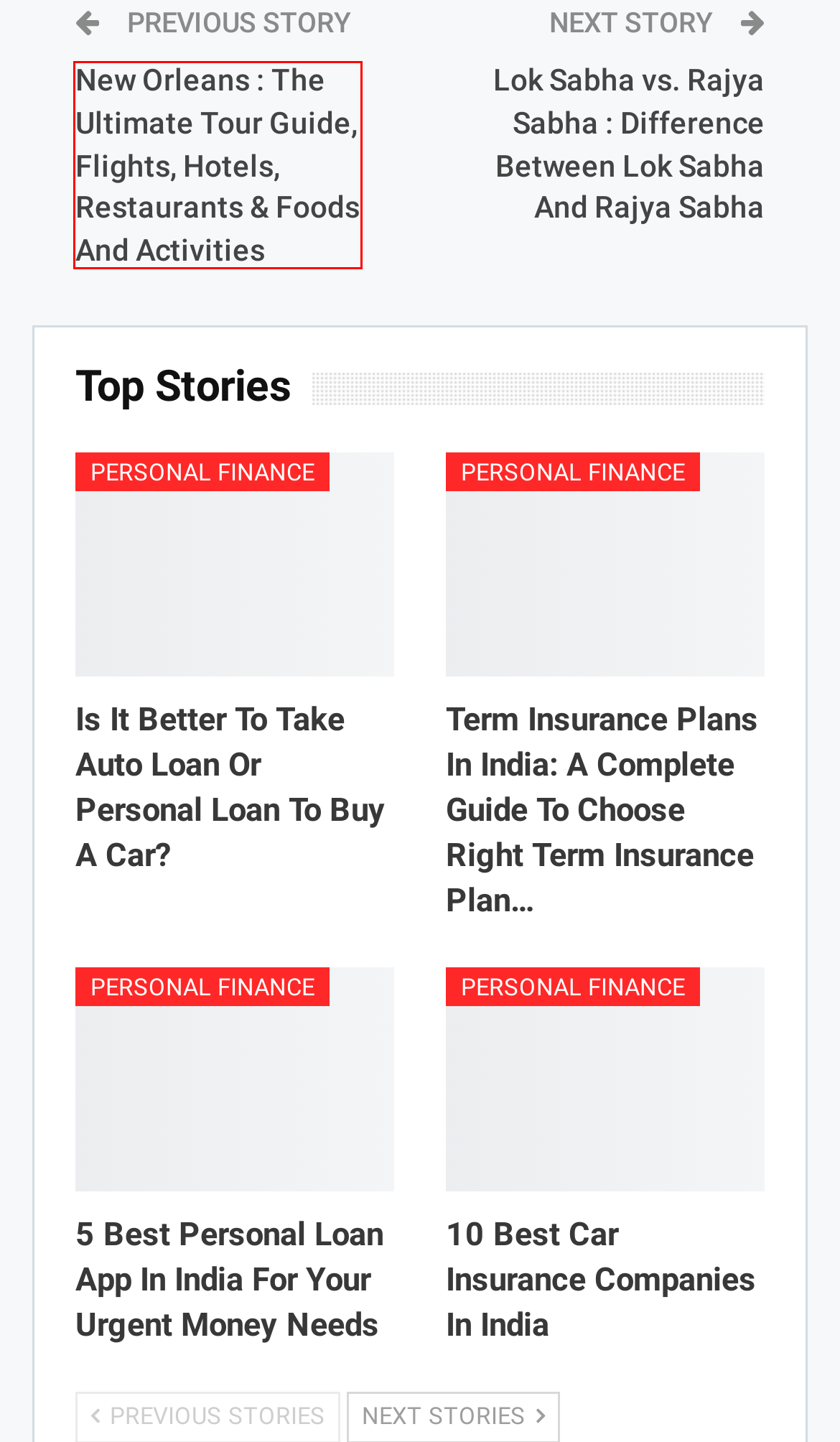Observe the screenshot of a webpage with a red bounding box highlighting an element. Choose the webpage description that accurately reflects the new page after the element within the bounding box is clicked. Here are the candidates:
A. Is It Better To Take Auto Loan Or Personal Loan To Buy A Car?
B. Maldives Tour : Flights, Resorts, Restaurants & Foods And Activities
C. Technology Archives - India360 News
D. New Orleans : Flights, Hotels, Restaurants & Foods And Activities
E. Term Insurance Plans In India: A Complete Guide To Choose Right Plan
F. Best Car Insurance Companies In India [UPDATED 2024]
G. Travel Guide: 10 Places You Can Visit Under 5000 Rupee In India
H. 5 Best Personal Loan App In India For Your Urgent Money Needs

D